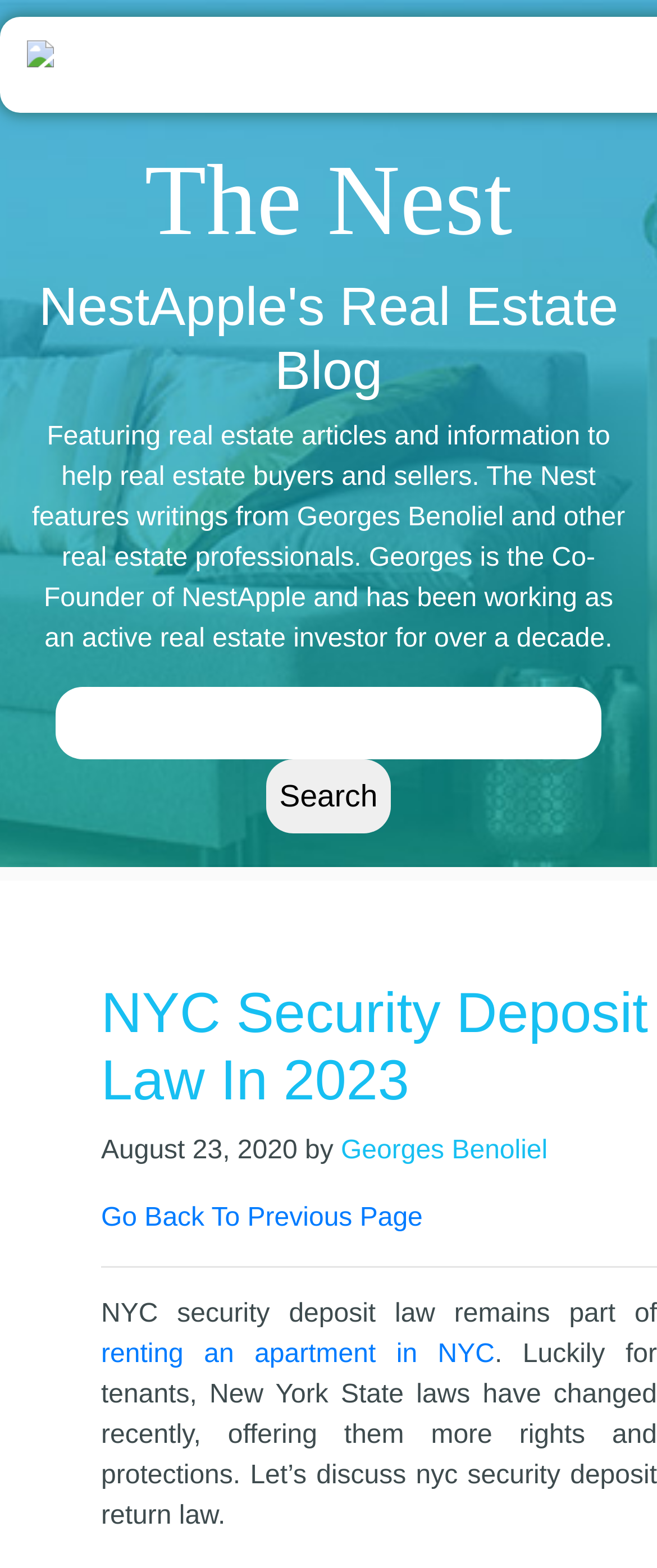Use the details in the image to answer the question thoroughly: 
What is the topic of the article?

I determined the topic of the article by reading the heading 'NYC Security Deposit Law In 2023' and the surrounding text, which discusses the NYC security deposit law and its changes.